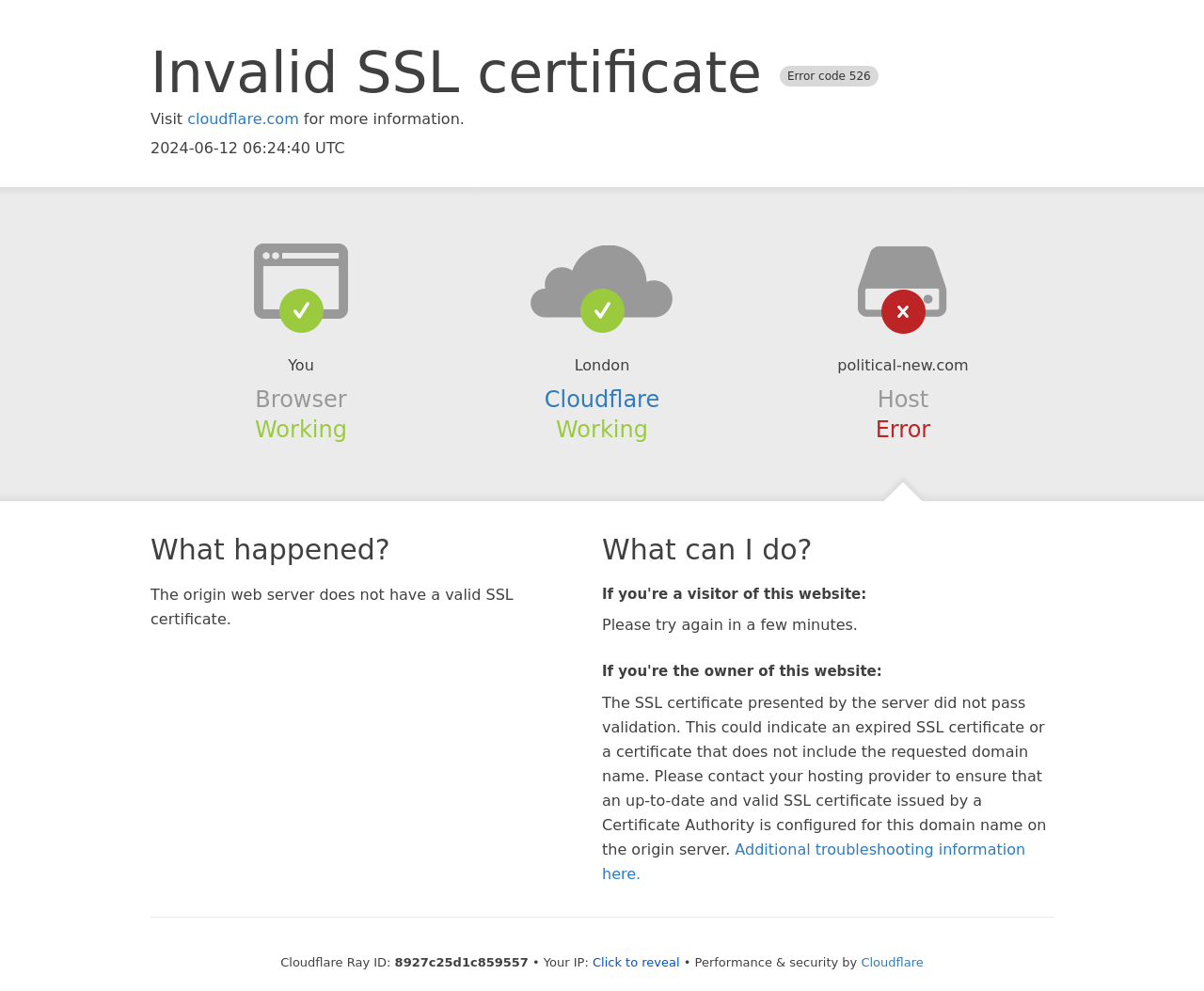Could you please study the image and provide a detailed answer to the question:
What is the IP address of the user?

The IP address of the user is not directly visible on the webpage, but there is a button 'Click to reveal' next to the text 'Your IP:' which suggests that the IP address can be revealed by clicking the button.